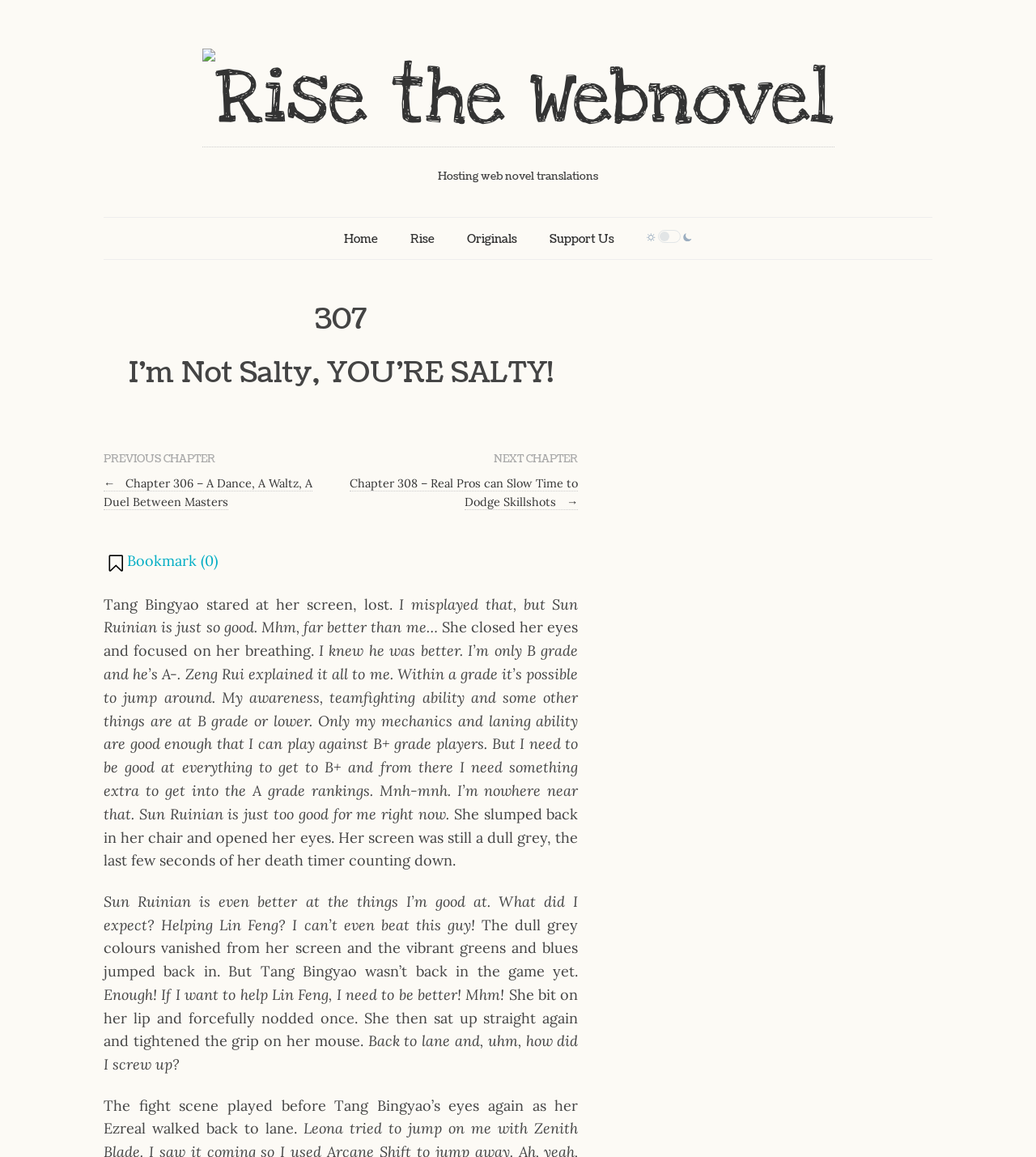Given the description of the UI element: "Bookmark (0)", predict the bounding box coordinates in the form of [left, top, right, bottom], with each value being a float between 0 and 1.

[0.1, 0.475, 0.214, 0.498]